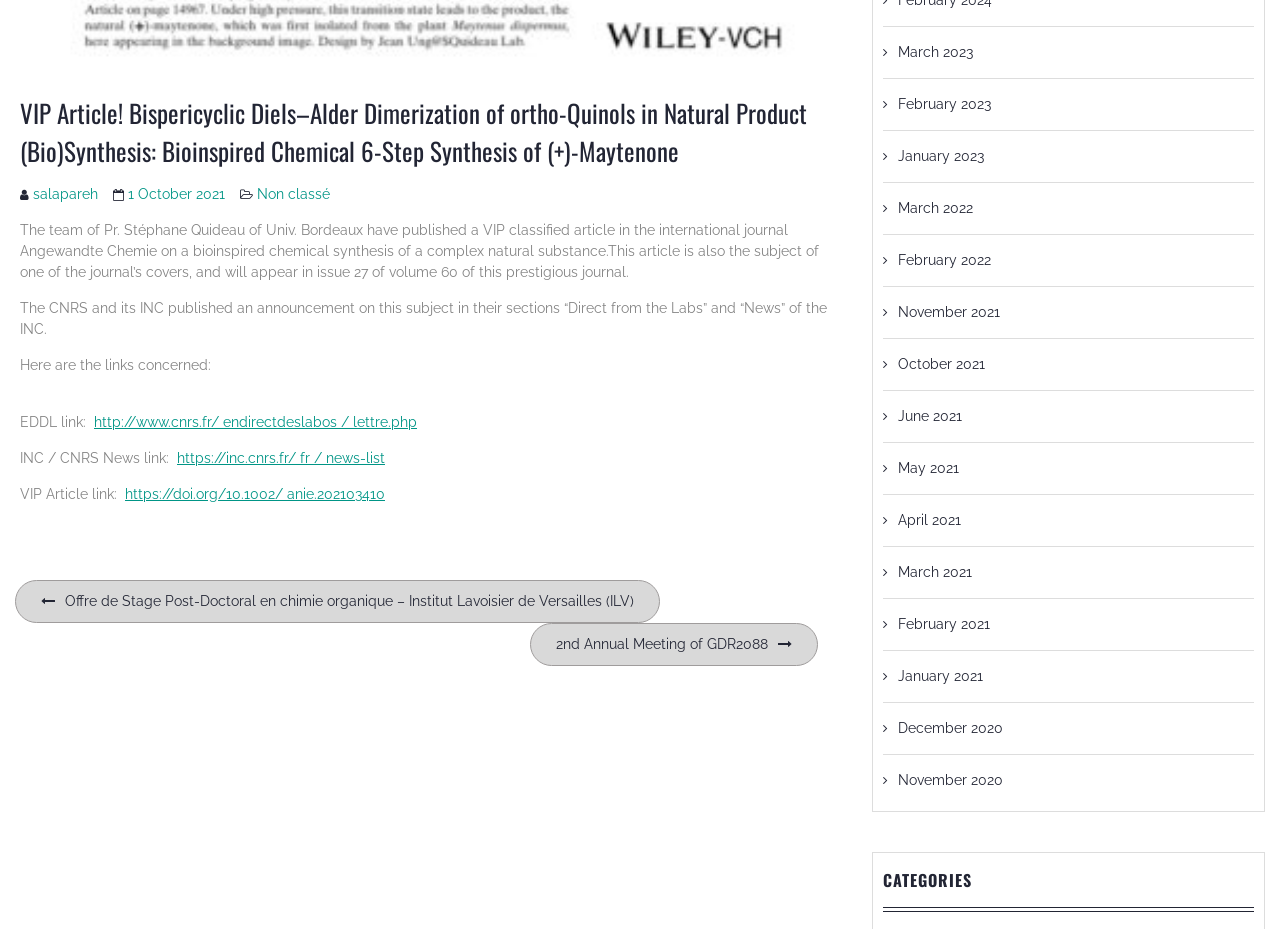Analyze the image and answer the question with as much detail as possible: 
What is the link to the INC / CNRS News?

I found the link to the INC / CNRS News by looking at the link element with the text 'INC / CNRS News link:' and the corresponding URL.